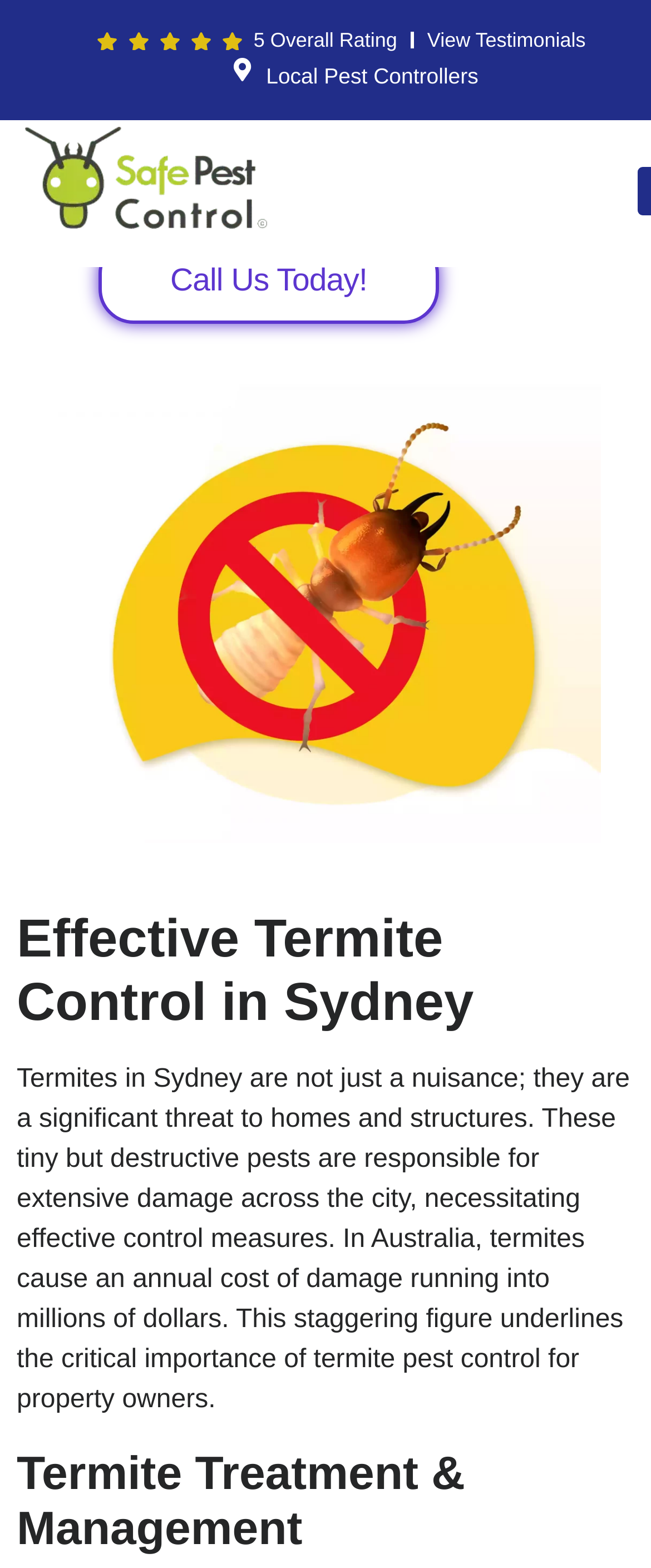Create a detailed description of the webpage's content and layout.

The webpage is about termite pest control in Sydney, with a focus on expert treatment and management solutions. At the top, there is a rating of 5 overall, accompanied by a link to view testimonials. Nearby, there is a link to local pest controllers. 

On the left side, there is a logo of "safe pest control" with an image and a link to the same. To the right of the logo, there is a heading that reads "TERMITE CONTROL EXPERTS NEAR YOU". Below this heading, there is a call-to-action link to "Call Us Today!".

Further down, there is a large image related to termite control in Sydney, taking up most of the width of the page. Above the image, there is a heading that reads "Effective Termite Control in Sydney". Below the image, there is a paragraph of text that explains the significance of termite pest control in Sydney, highlighting the extensive damage caused by termites and the importance of effective control measures.

Finally, at the bottom, there is a heading that reads "Termite Treatment & Management", which likely leads to more information on the services offered.